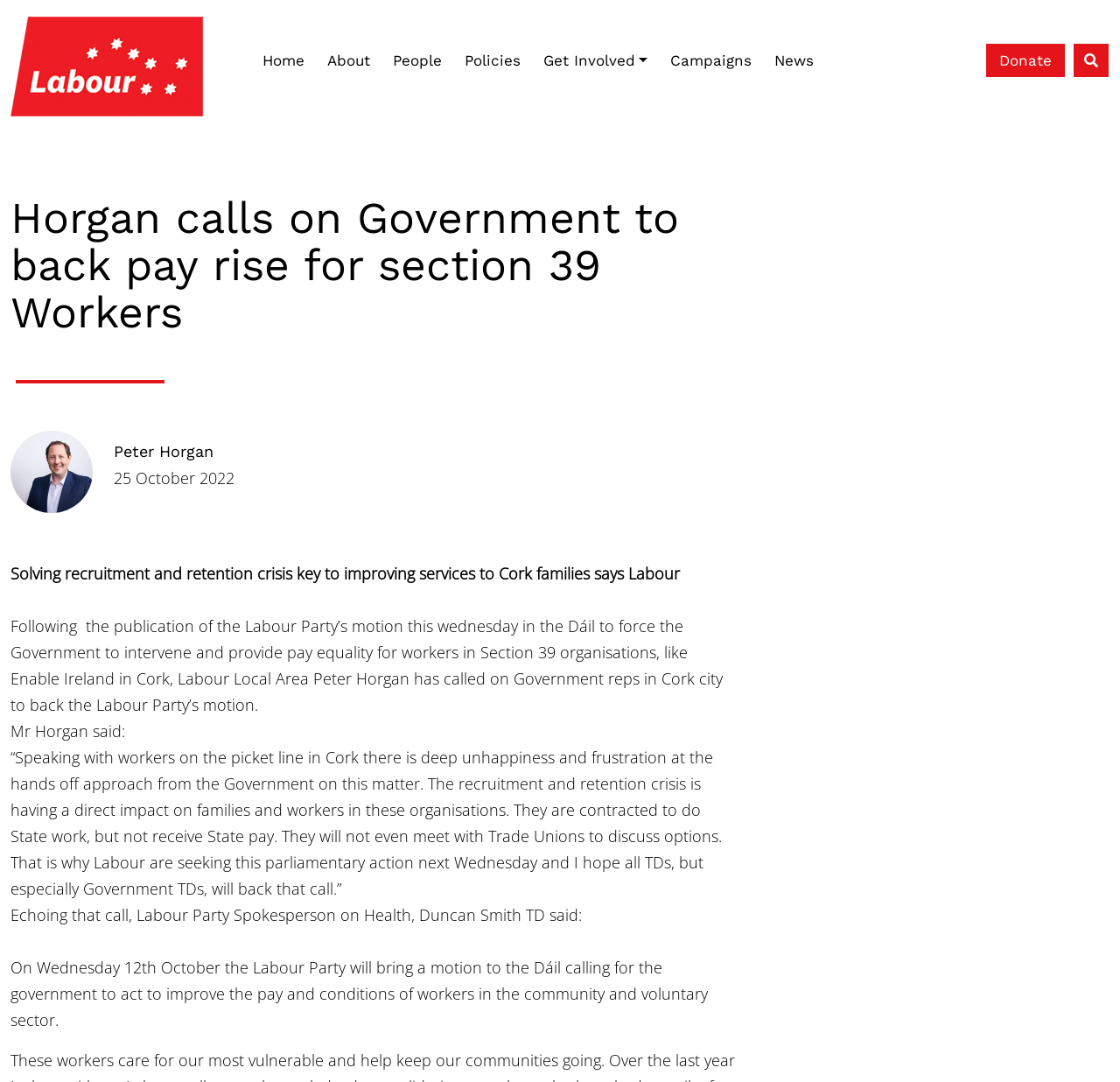What is the logo of the website?
Kindly offer a detailed explanation using the data available in the image.

The logo is located at the top left corner of the webpage, and it is an image with the text 'logo' as its description.